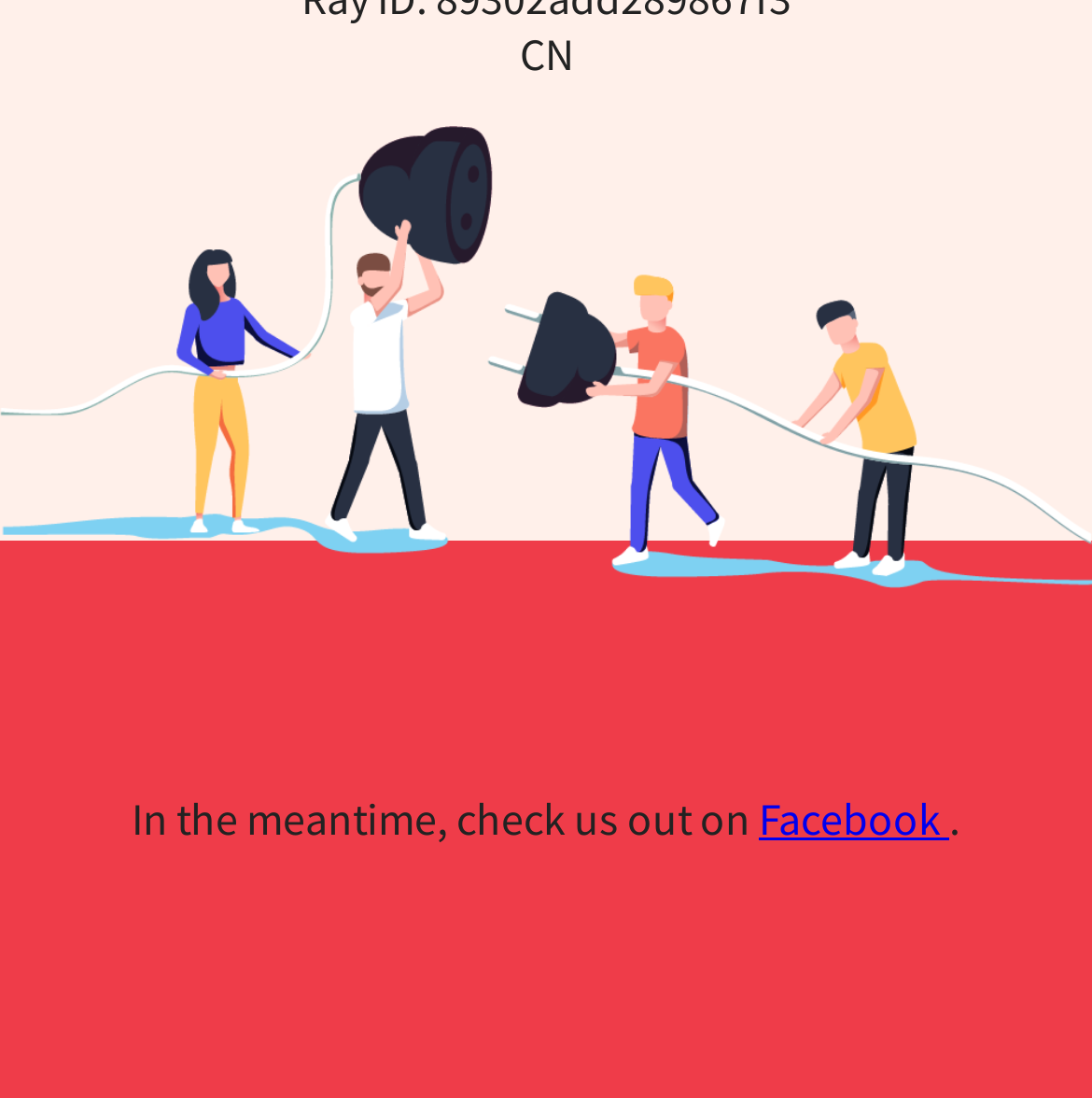Identify the bounding box for the element characterized by the following description: "Facebook".

[0.695, 0.72, 0.869, 0.771]